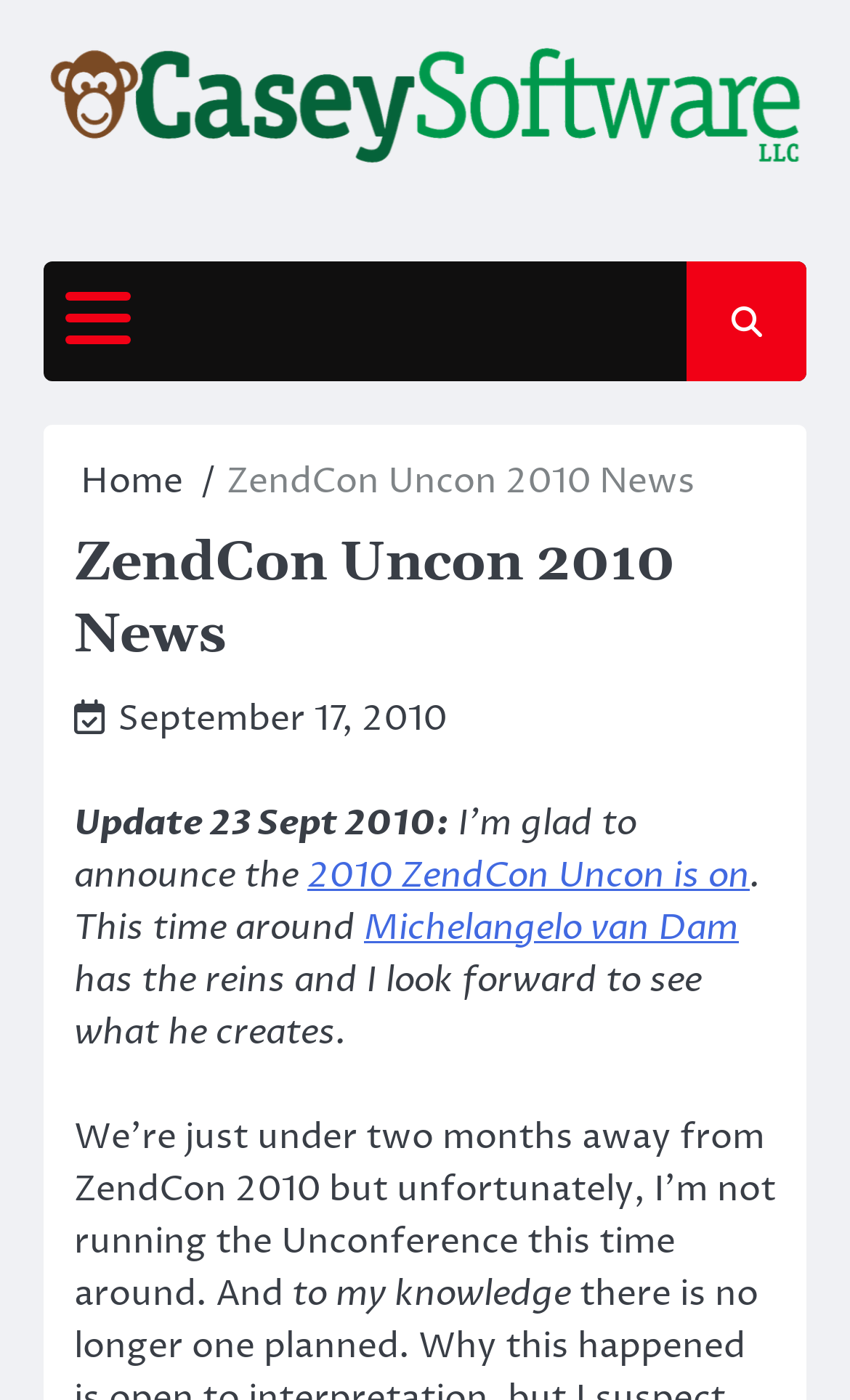Provide a one-word or brief phrase answer to the question:
When was the update posted?

September 23, 2010